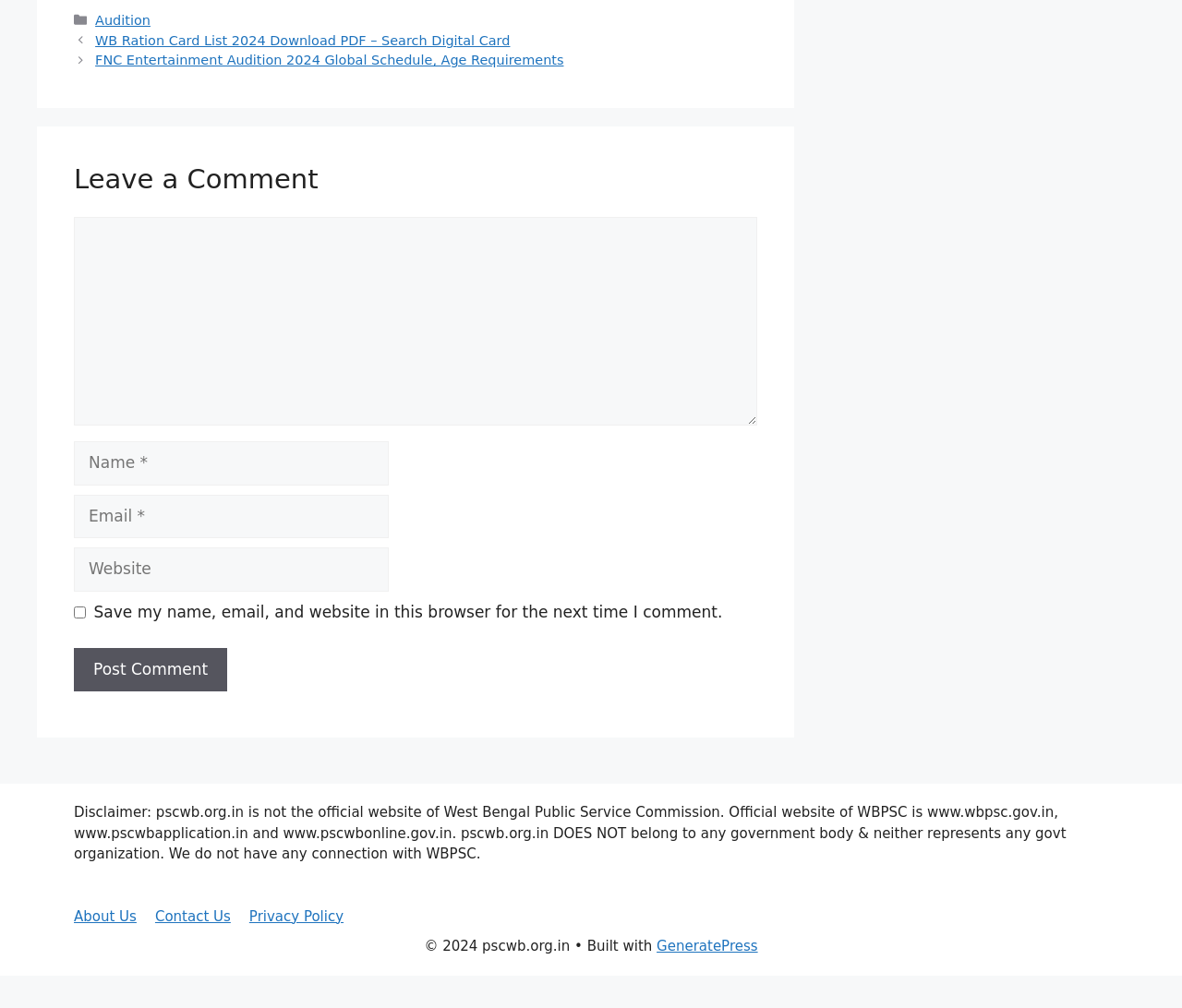What is the copyright year of this webpage?
Using the image, give a concise answer in the form of a single word or short phrase.

2024